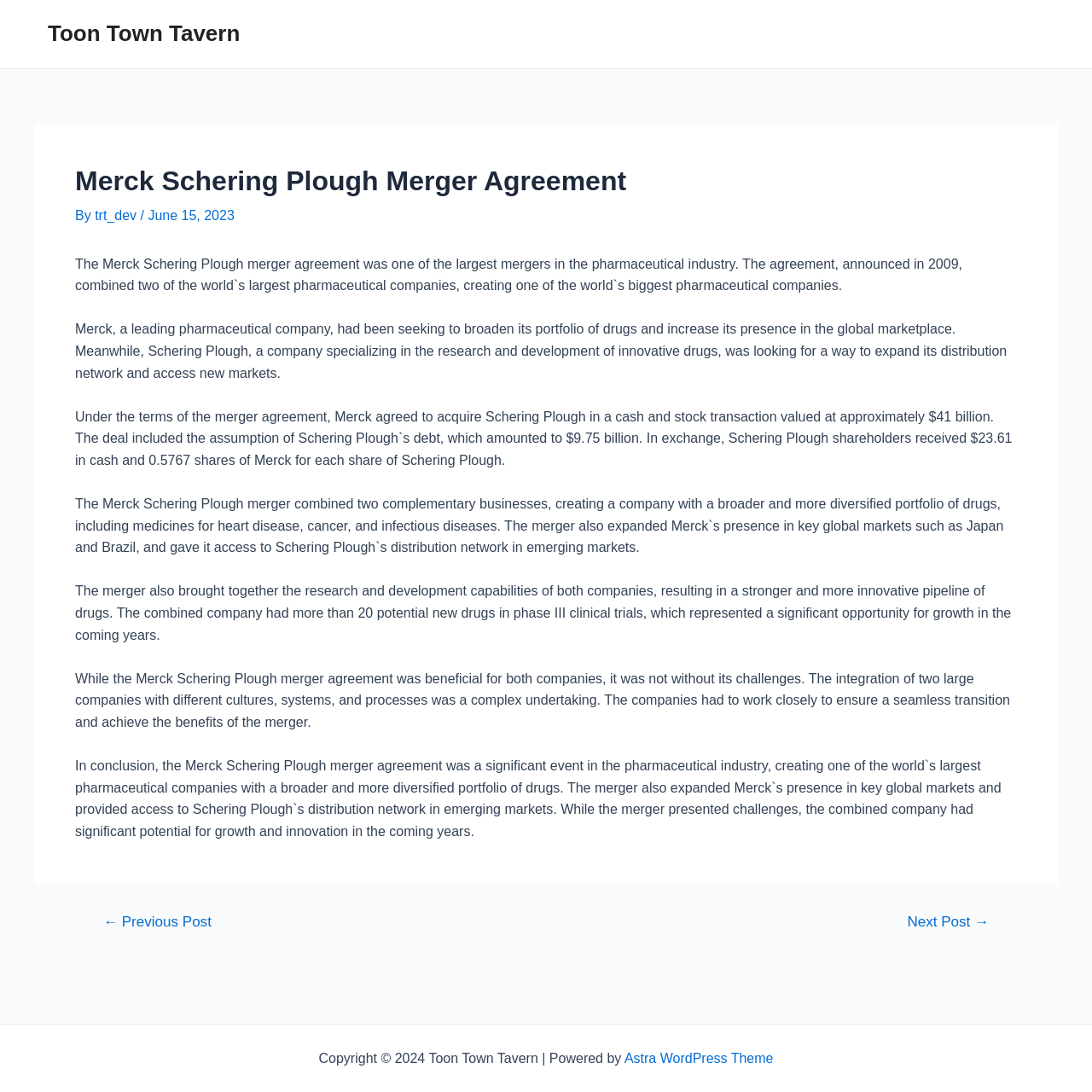Based on the image, provide a detailed and complete answer to the question: 
What is the value of the merger transaction?

According to the article, under the terms of the merger agreement, Merck agreed to acquire Schering Plough in a cash and stock transaction valued at approximately $41 billion.